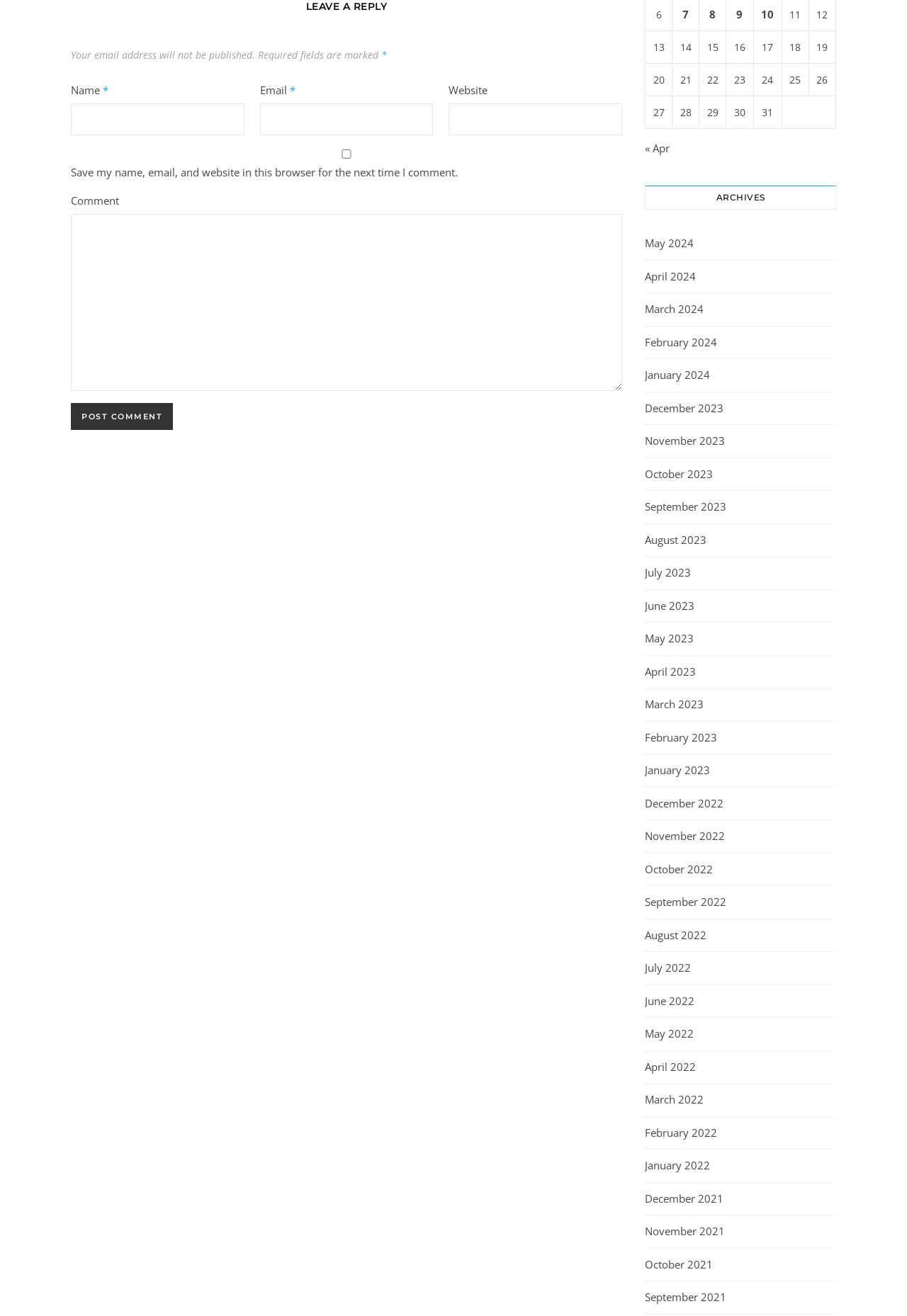What type of content is displayed in the grid cells?
Carefully examine the image and provide a detailed answer to the question.

The grid cells display numbers, specifically dates, which are used to navigate through the website's archives. The numbers are organized in a grid format, with each cell representing a specific date or range of dates.